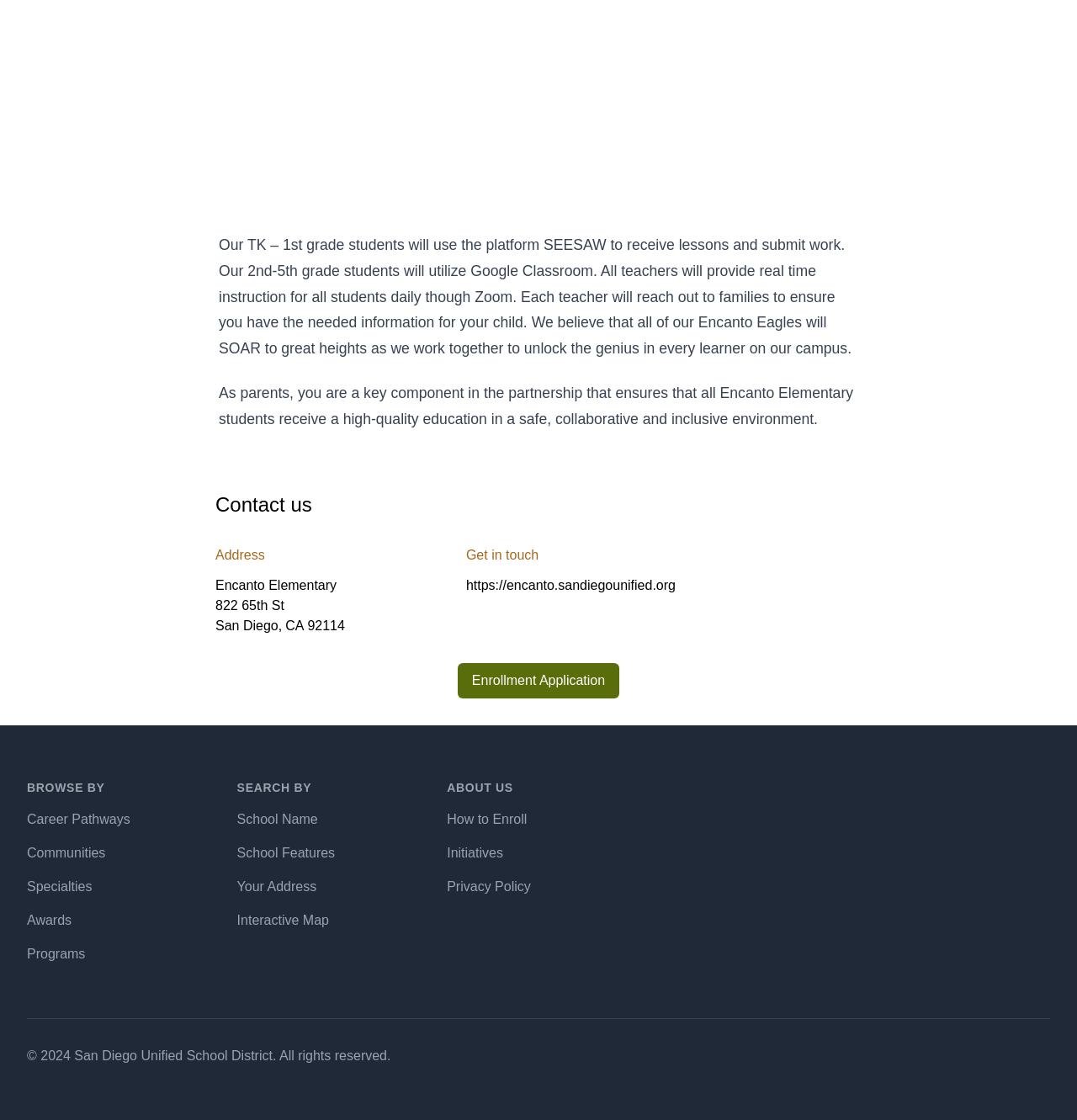Please provide a one-word or phrase answer to the question: 
How can I get in touch with the school?

Through the link 'Get in touch'